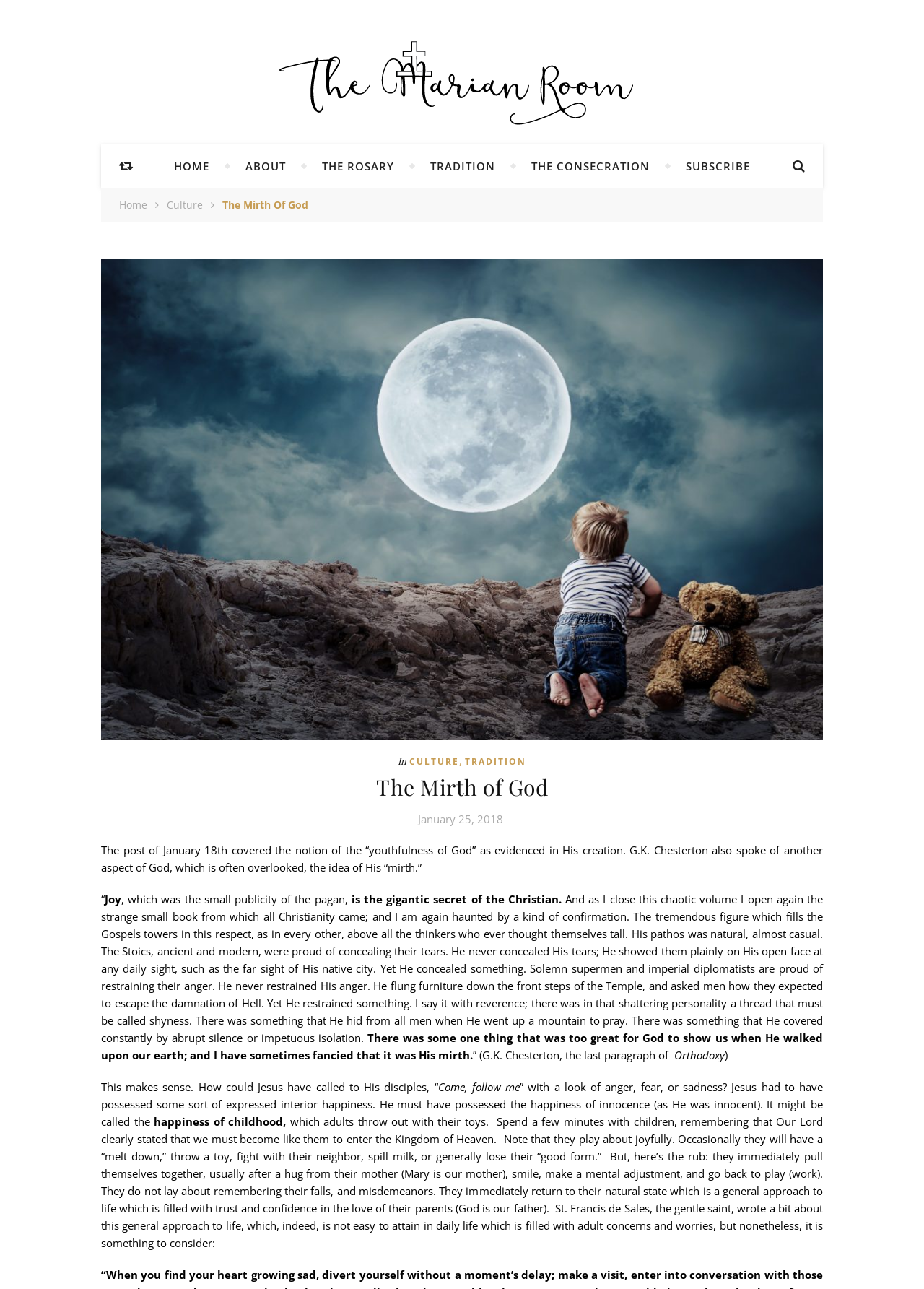Provide the bounding box coordinates for the UI element described in this sentence: "The Consecration". The coordinates should be four float values between 0 and 1, i.e., [left, top, right, bottom].

[0.575, 0.112, 0.703, 0.146]